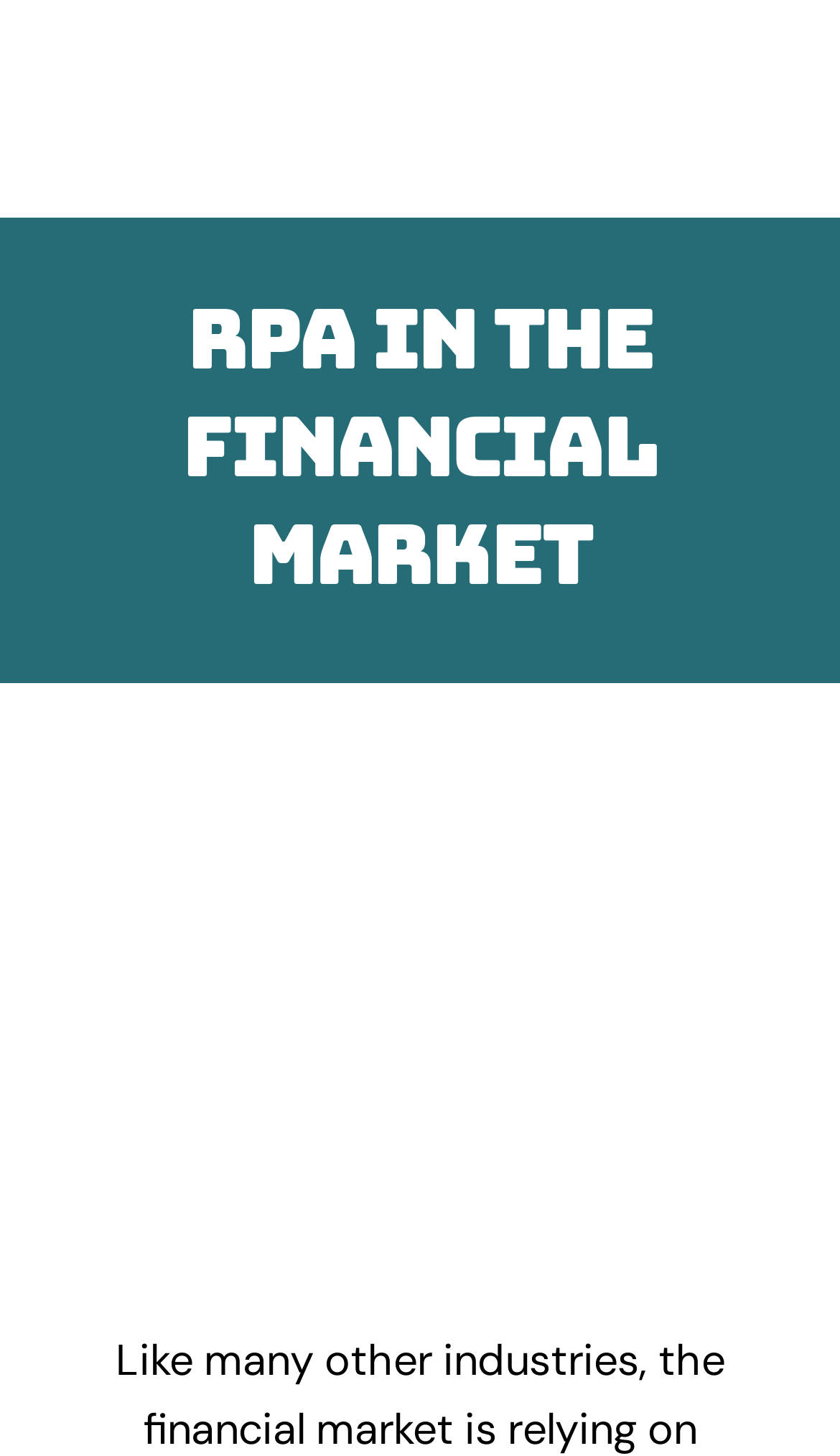Provide your answer to the question using just one word or phrase: What is the color of the header section?

Not specified